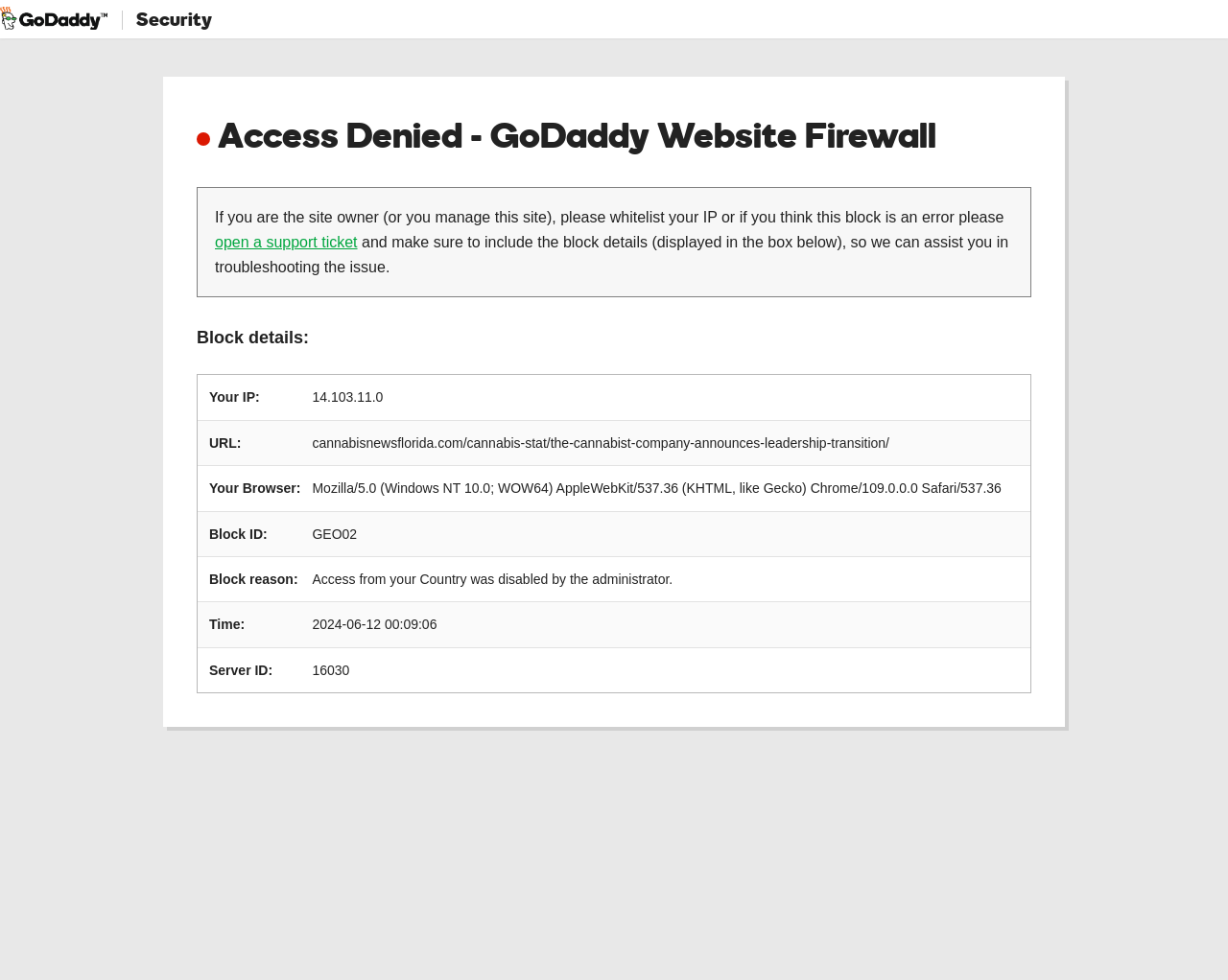Extract the text of the main heading from the webpage.

Access Denied - GoDaddy Website Firewall